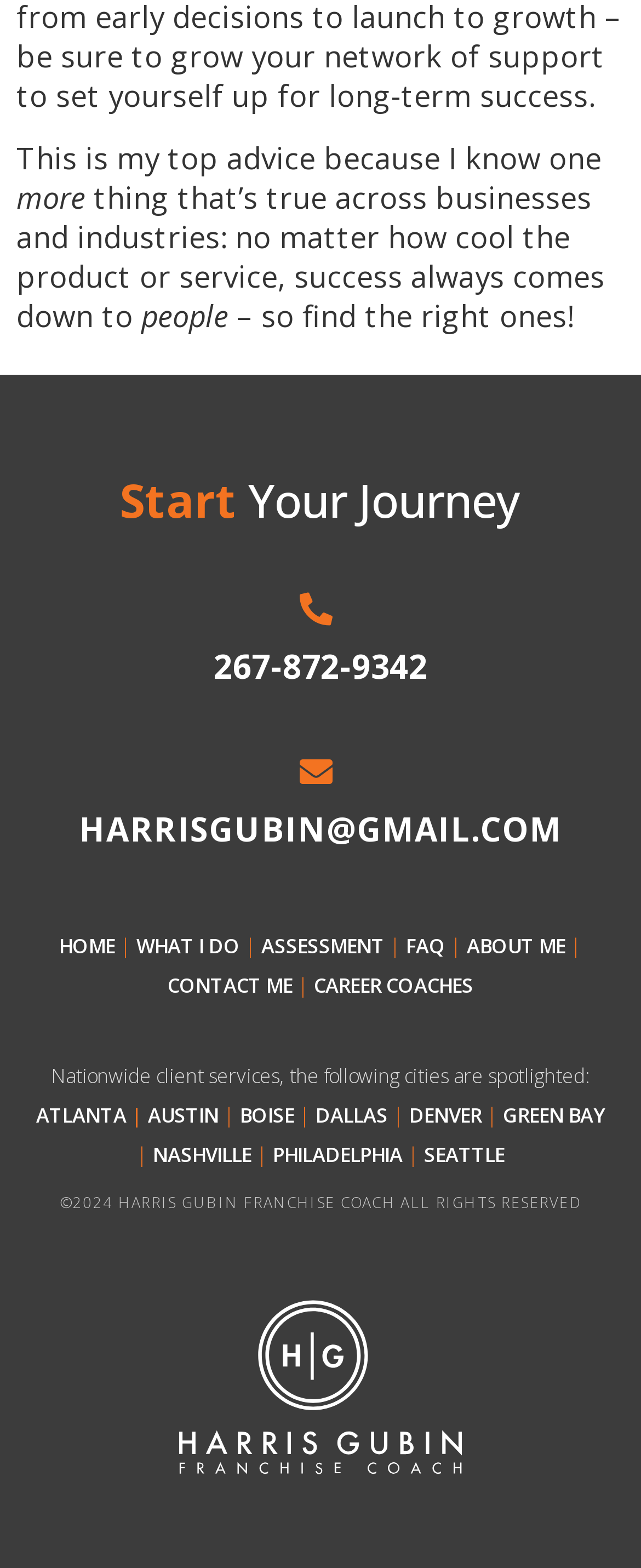Please identify the bounding box coordinates of the element that needs to be clicked to perform the following instruction: "Call 267-872-9342".

[0.051, 0.405, 0.949, 0.446]